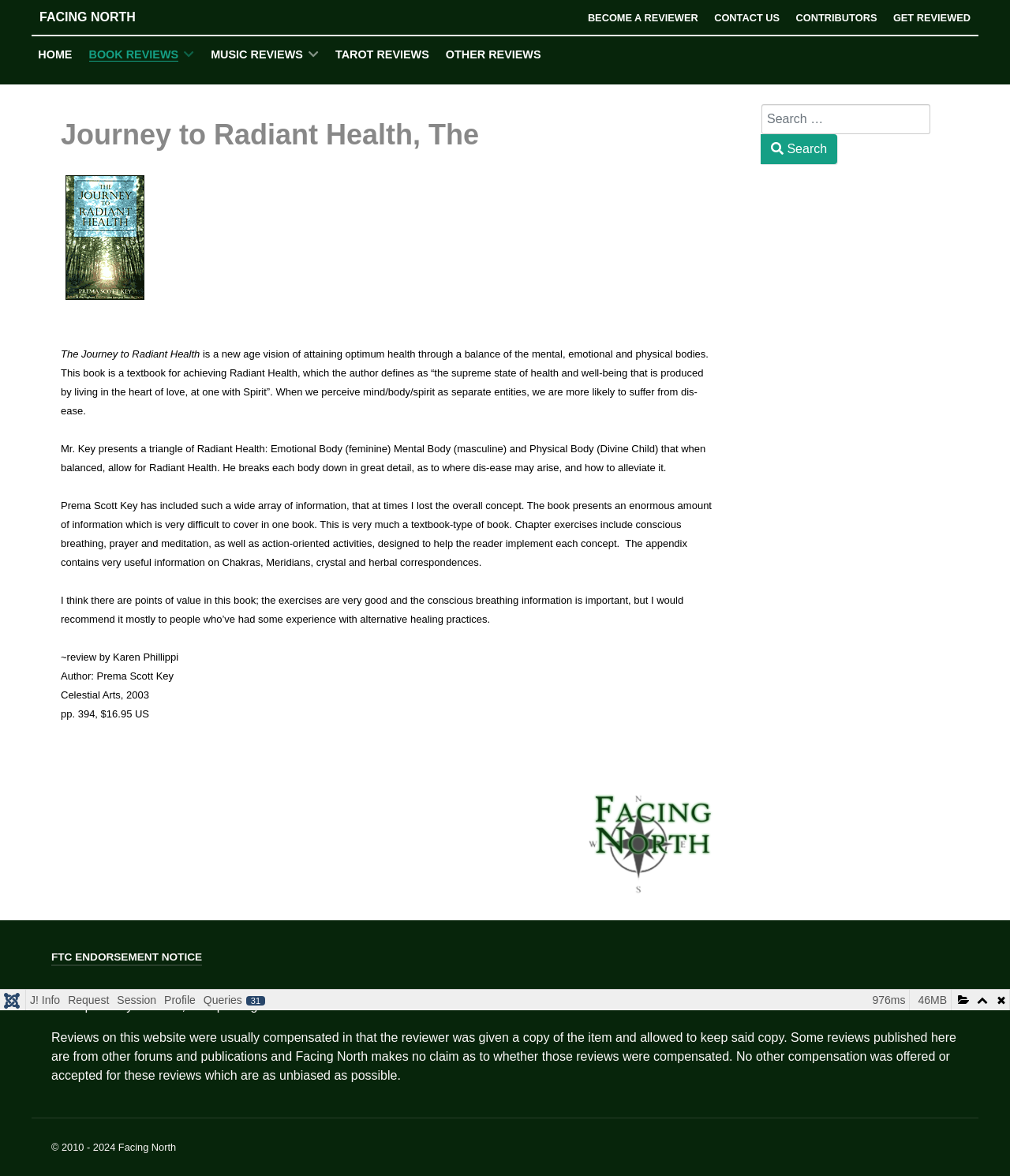Elaborate on the webpage's design and content in a detailed caption.

The webpage "Journey to Radiant Health, The" appears to be a book review website. At the top, there are several links, including "FACING NORTH", "BECOME A REVIEWER", "CONTACT US", "CONTRIBUTORS", and "GET REVIEWED", which are positioned horizontally across the page. Below these links, there is a list of menu items, including "Home", "Book Reviews", "Music Reviews", "Tarot Reviews", and "Other Reviews", each with a corresponding link.

The main content of the page is a book review, which includes a heading "Journey to Radiant Health, The" and an image. The review text is divided into several paragraphs, describing the book's content and the author's approach to achieving radiant health. The review also includes quotes from the book and the reviewer's opinions on the book's value.

On the right side of the page, there is a search bar with a combobox and a "Search" button. Below the search bar, there is a section with copyright information and a notice about FTC endorsement.

At the bottom of the page, there are several links, including "FTC ENDORSEMENT NOTICE", "J! Info", "Request", "Session", "Profile", and "Queries31". There are also some static text elements displaying information about the page's size and loading time.

Overall, the webpage appears to be a review of a book on health and wellness, with a focus on providing detailed information about the book's content and the author's approach.